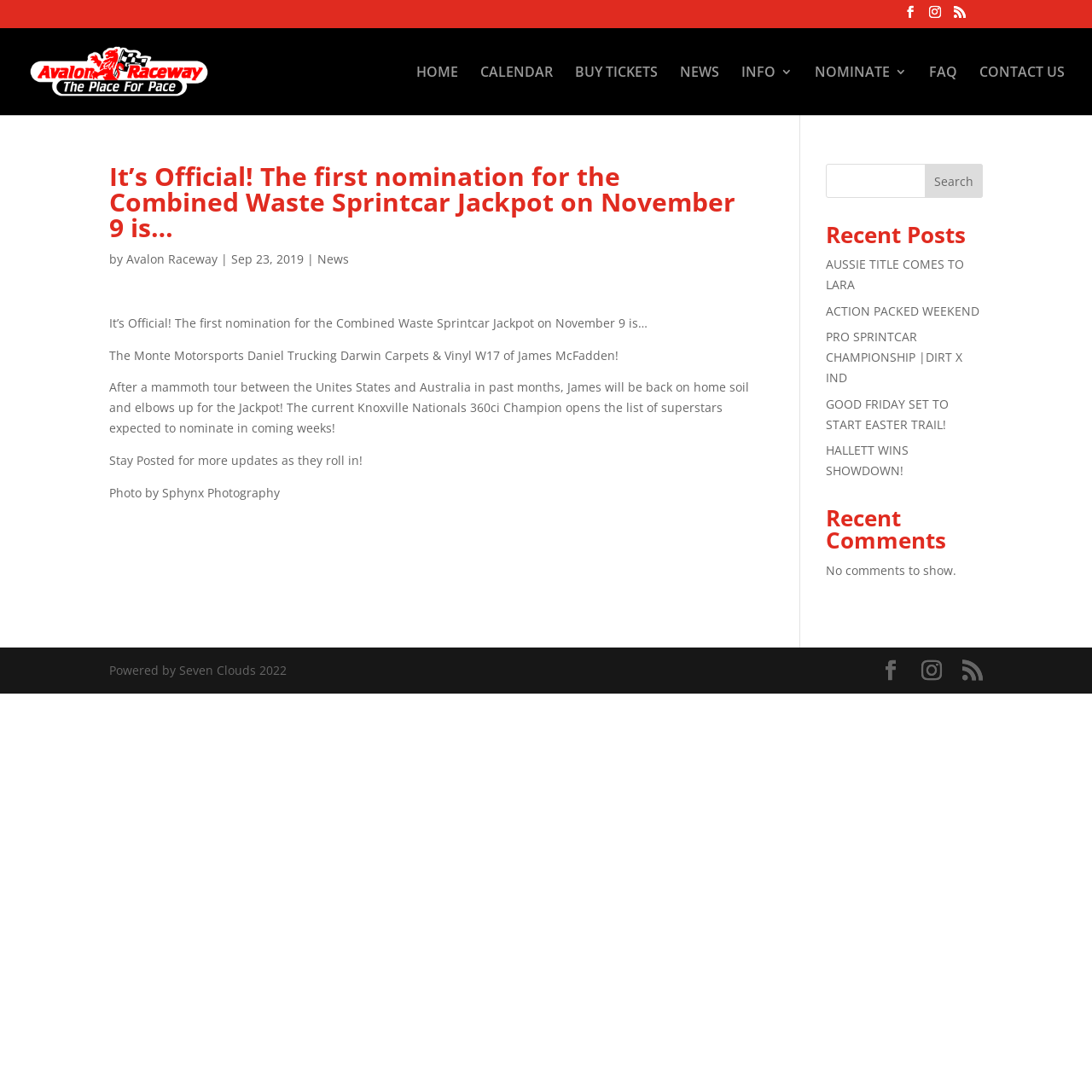How many links are in the top navigation menu?
Carefully examine the image and provide a detailed answer to the question.

I counted the links in the top navigation menu, which are 'HOME', 'CALENDAR', 'BUY TICKETS', 'NEWS', 'INFO 3', 'NOMINATE 3', 'FAQ', and 'CONTACT US'.